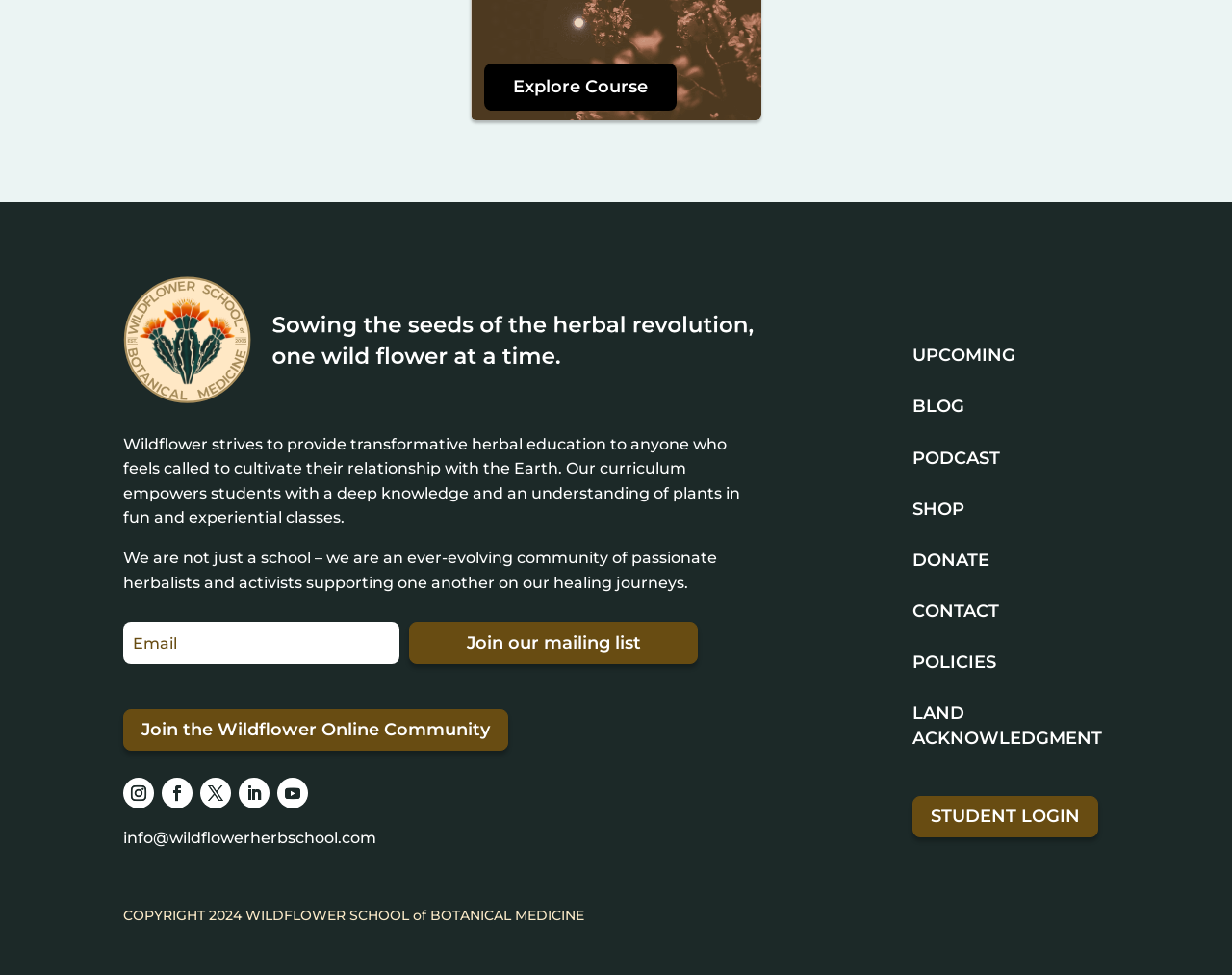What is the purpose of the textbox? Based on the screenshot, please respond with a single word or phrase.

Email